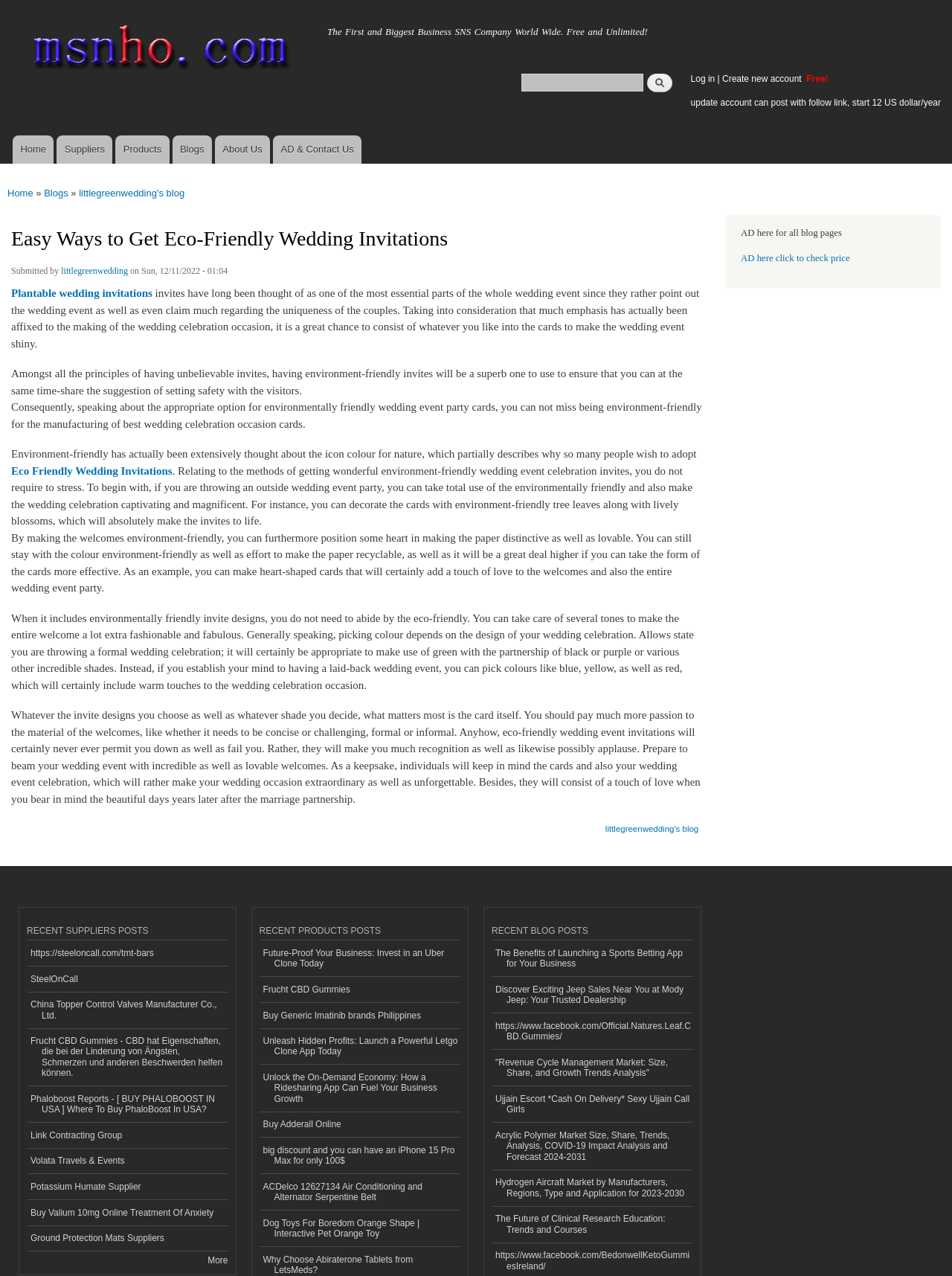Use a single word or phrase to answer the question: What is the color associated with nature?

Green